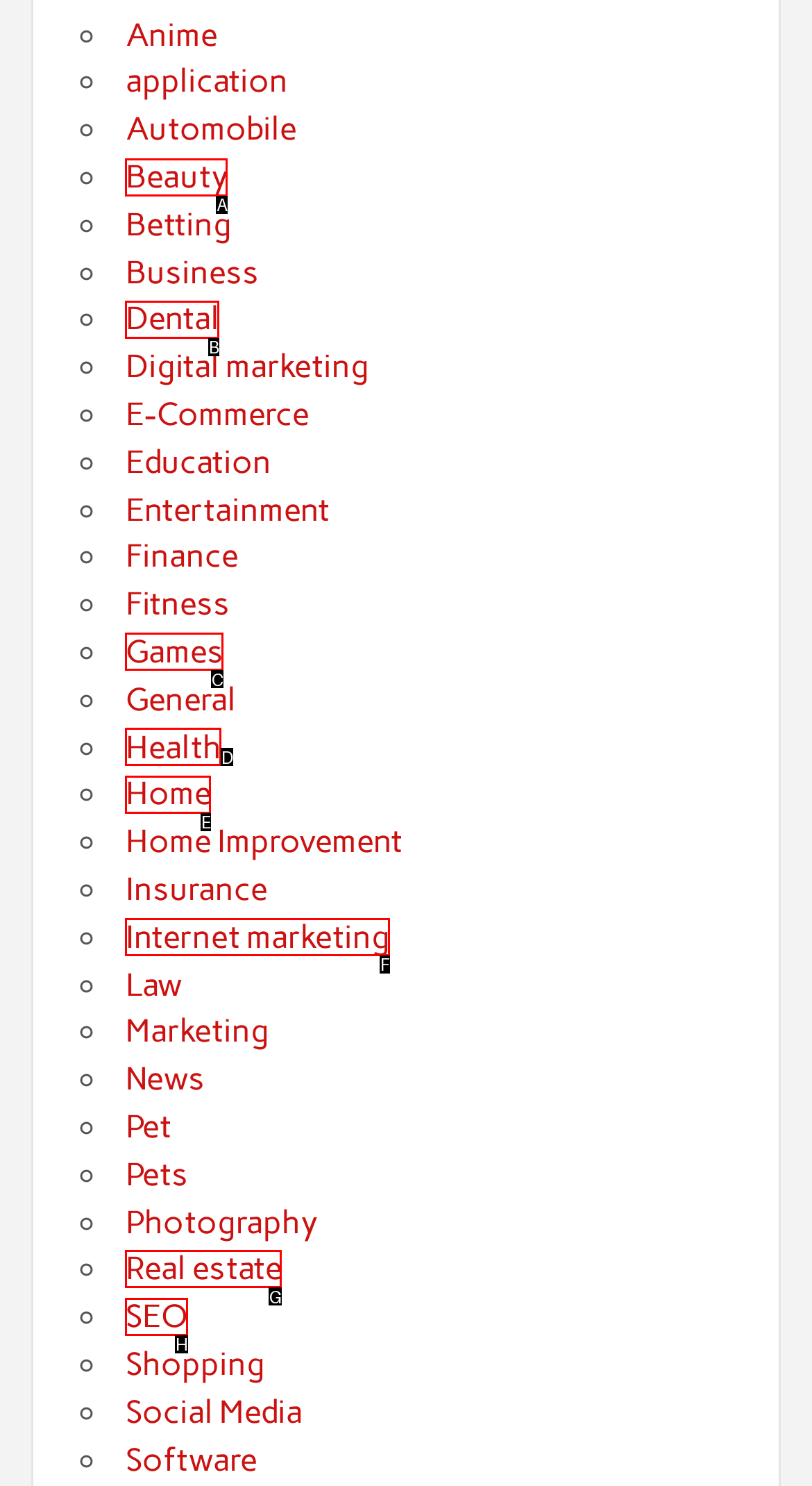Select the HTML element that matches the description: Internet marketing
Respond with the letter of the correct choice from the given options directly.

F